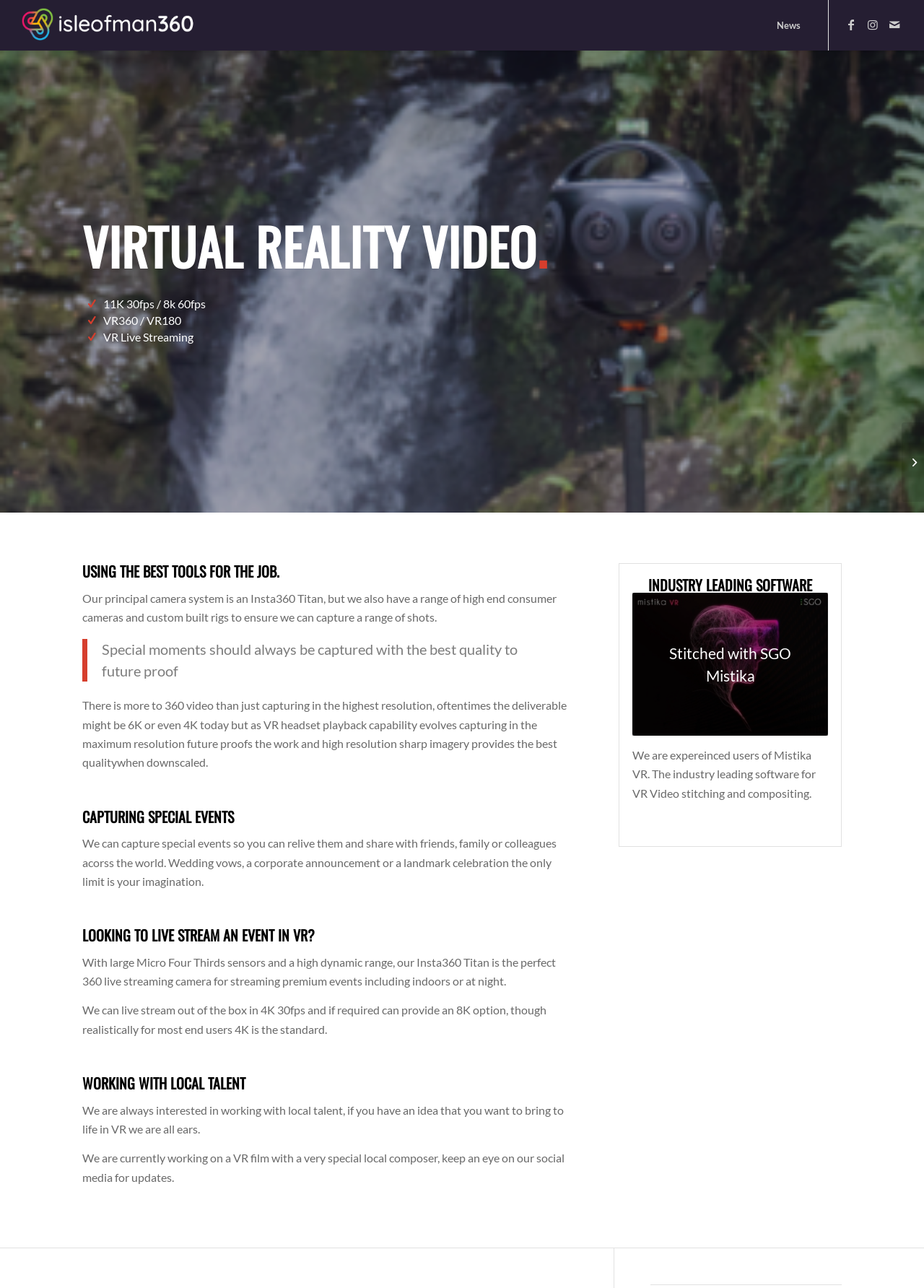Consider the image and give a detailed and elaborate answer to the question: 
What is the purpose of capturing special events?

The webpage mentions that the website can capture special events so that users can relive them and share with friends, family, or colleagues across the world, as stated in the section 'CAPTURING SPECIAL EVENTS'.